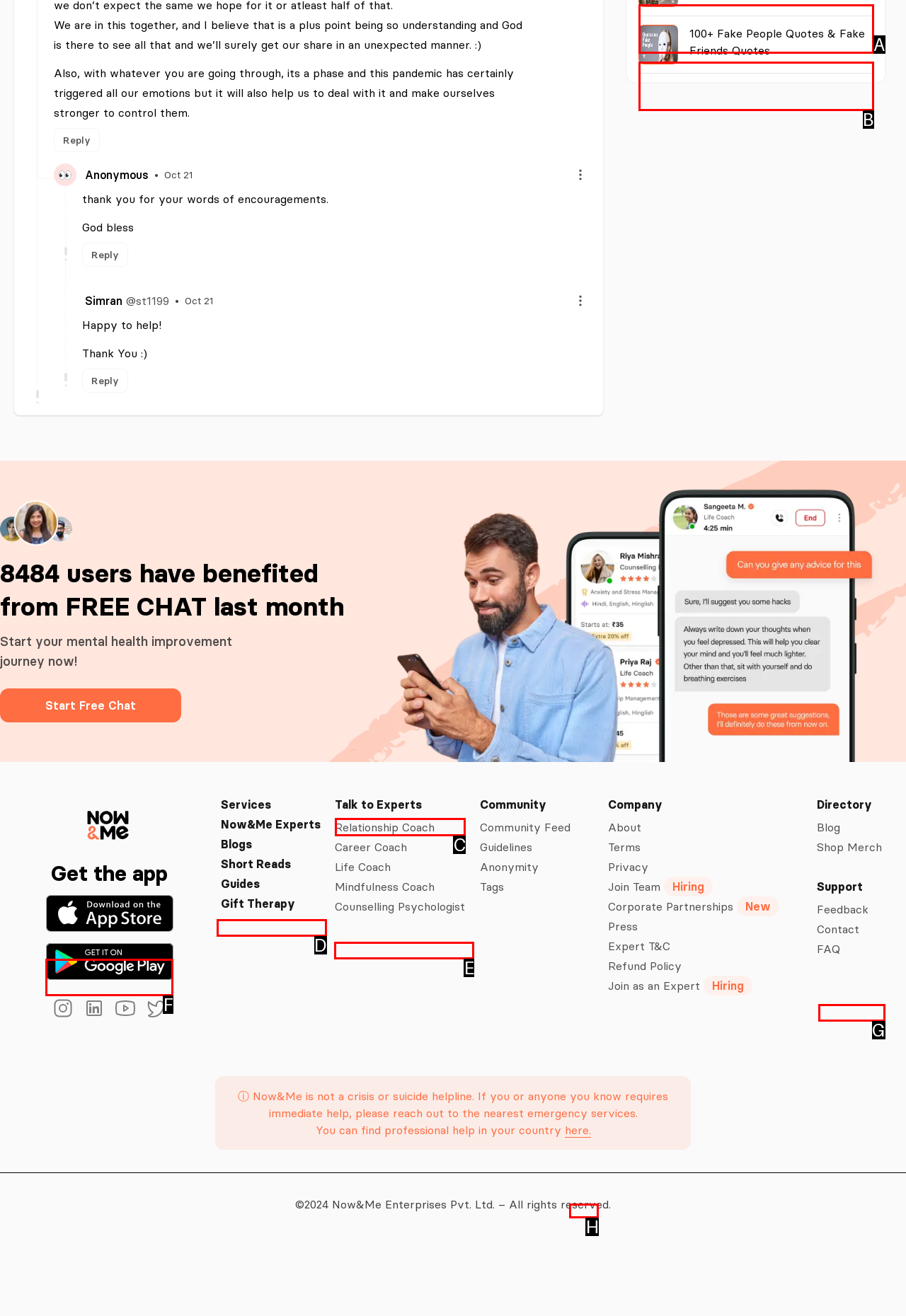Find the HTML element to click in order to complete this task: Talk to a Relationship Coach
Answer with the letter of the correct option.

C